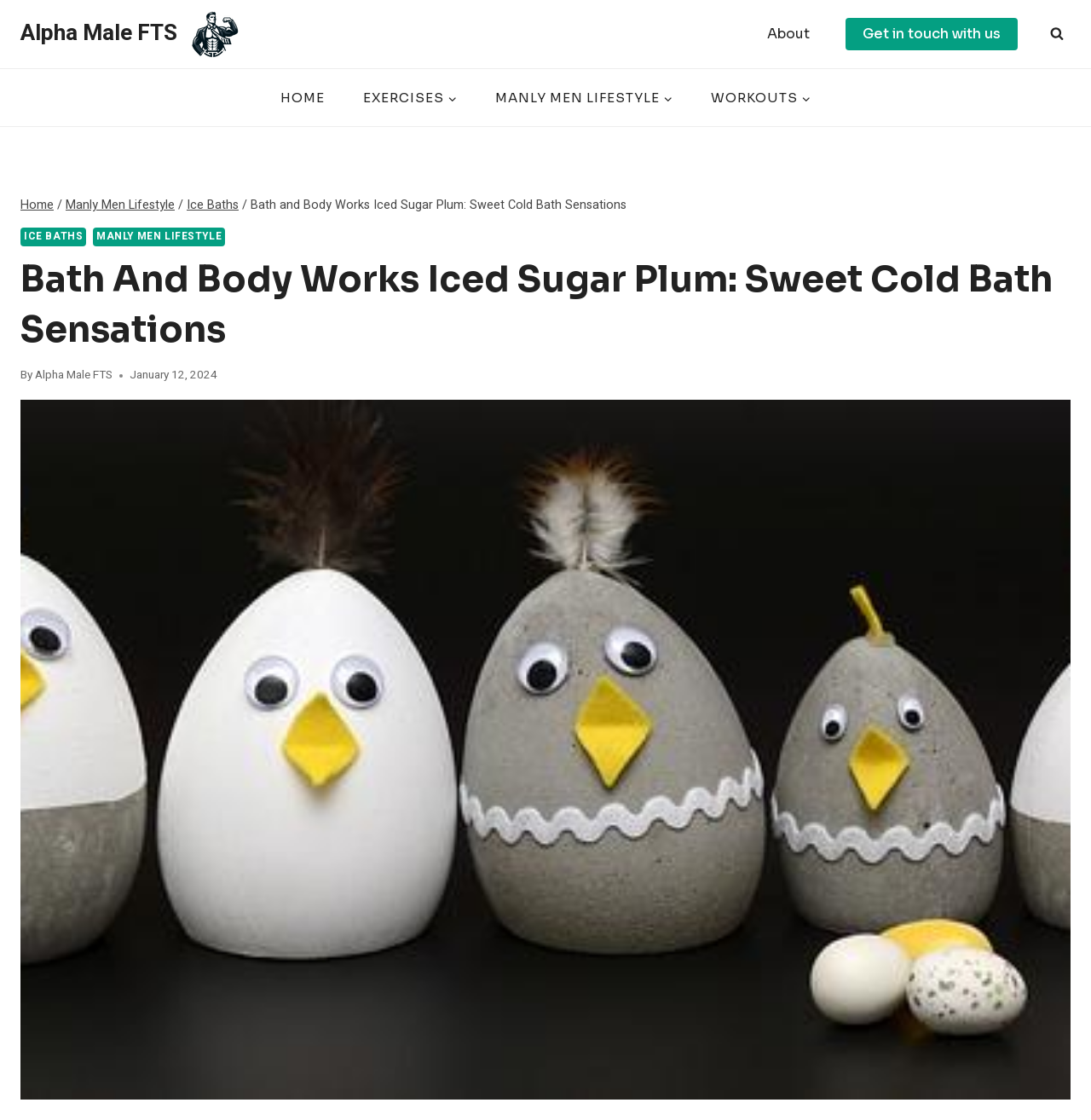Provide a short answer to the following question with just one word or phrase: What is the current page about?

Bath and Body Works Iced Sugar Plum